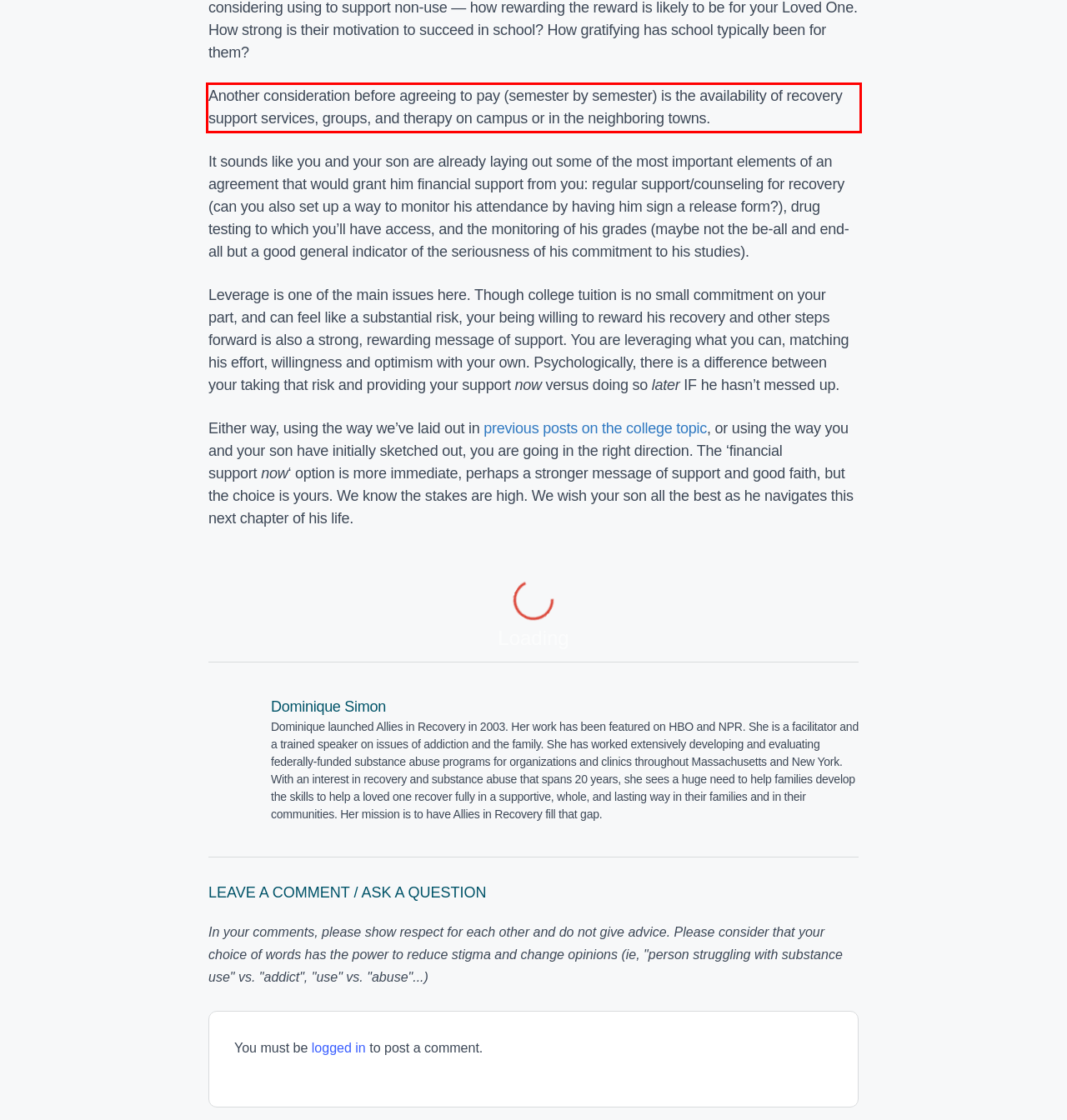From the screenshot of the webpage, locate the red bounding box and extract the text contained within that area.

Another consideration before agreeing to pay (semester by semester) is the availability of recovery support services, groups, and therapy on campus or in the neighboring towns.